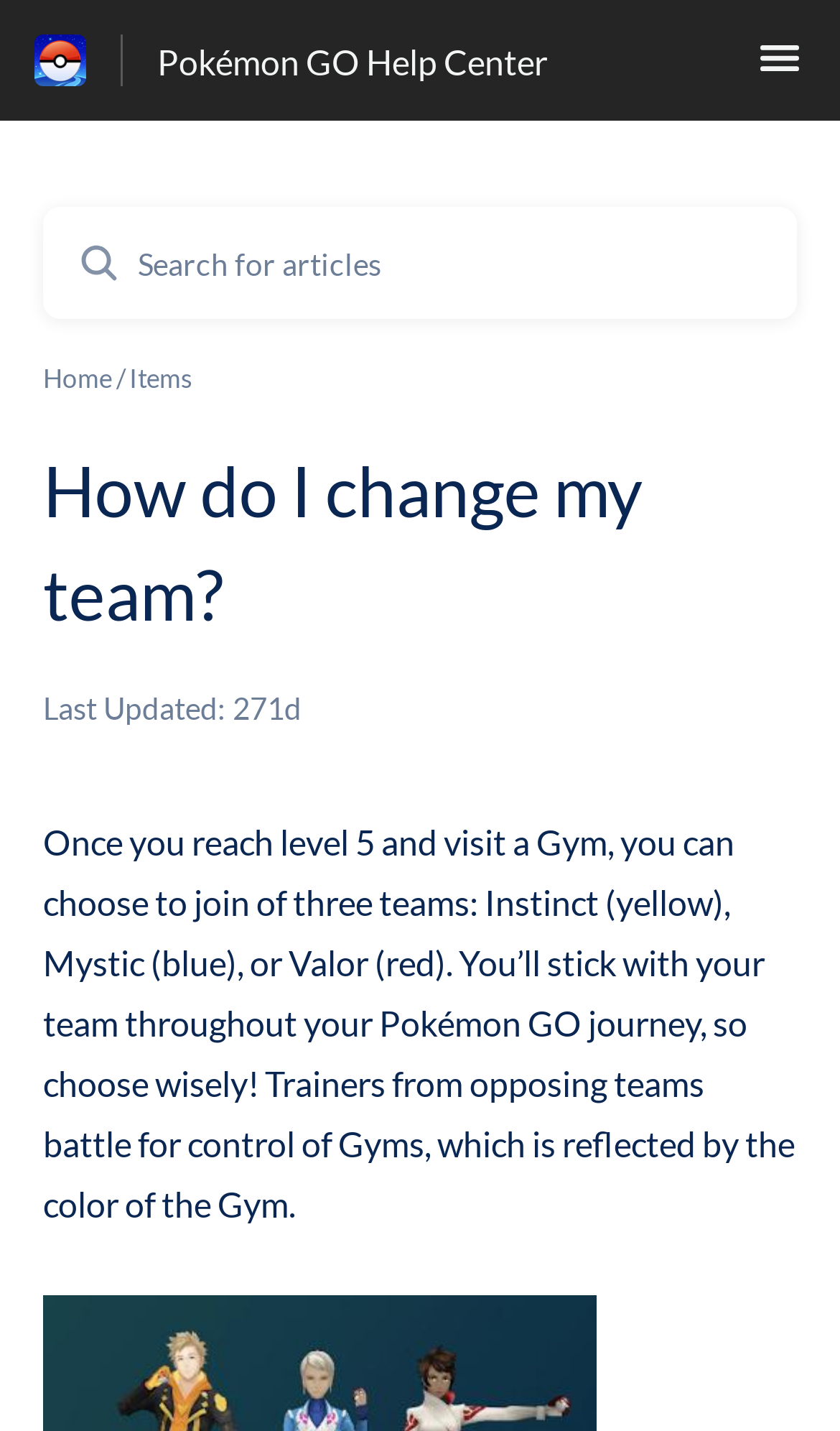Using a single word or phrase, answer the following question: 
What is the relationship between teams and Gyms?

Teams battle for control